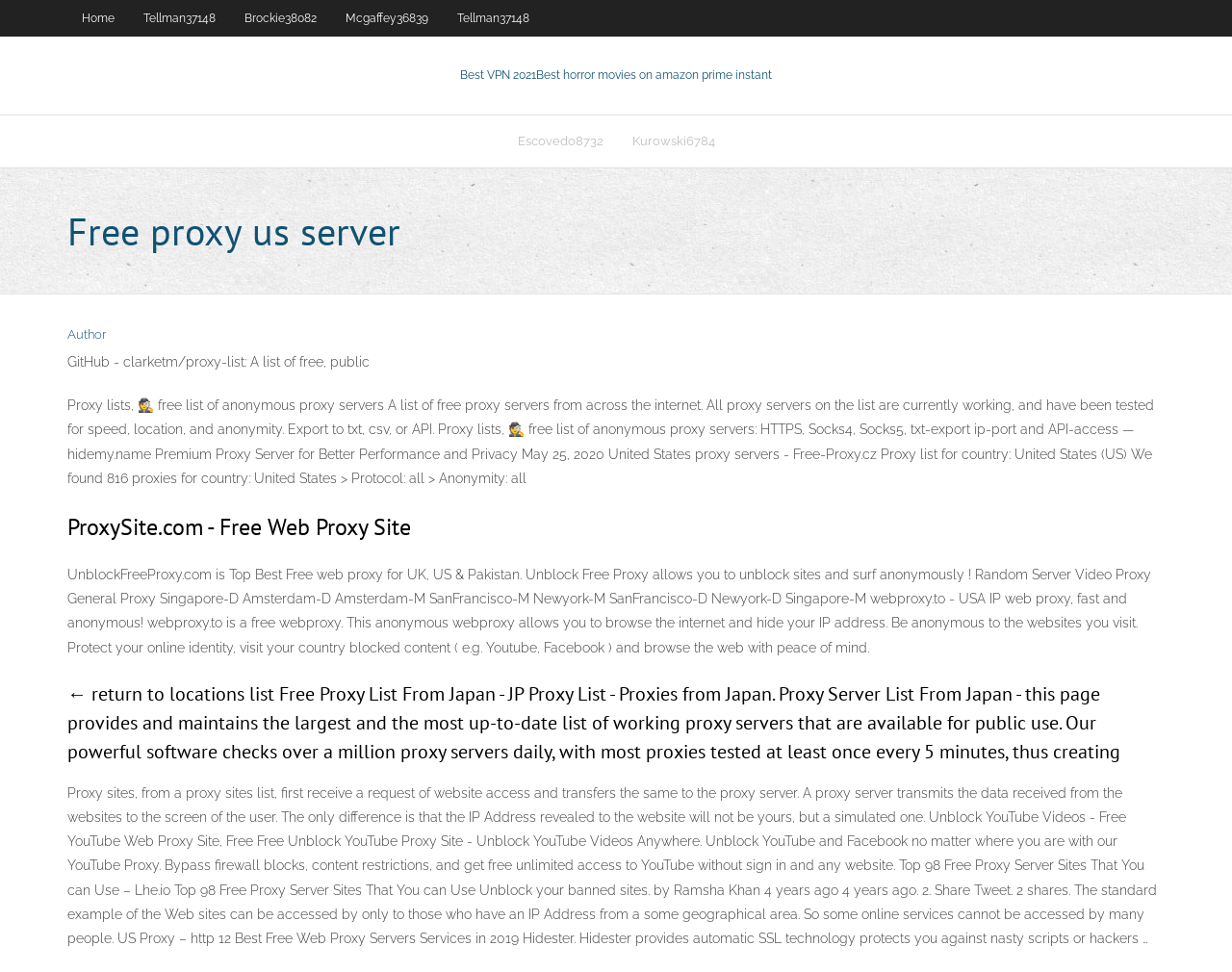Predict the bounding box coordinates of the UI element that matches this description: "Brockie38082". The coordinates should be in the format [left, top, right, bottom] with each value between 0 and 1.

[0.187, 0.0, 0.269, 0.037]